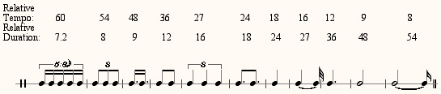Interpret the image and provide an in-depth description.

The image titled 'FourKingstempos.jpg' presents a musical notation diagram that illustrates various musical tempos and their corresponding durations. The top section displays the relative tempos, with values decreasing from 60 down to 8, indicating a gradual slowdown. Beneath this, the relative durations are shown, ranging from 7.2 to 54, representing the varying lengths of notes utilized in these tempos. 

The notation showcases a sequence of musical notes and rests, likely representing different rhythmic patterns associated with each tempo. This visual representation aids in understanding how different tempos affect the rhythmic structure in music, emphasizing their relationship in a clear and organized manner. The systematic layout allows musicians and learners to visually connect the concepts of tempo and duration, facilitating practice and performance comprehension.